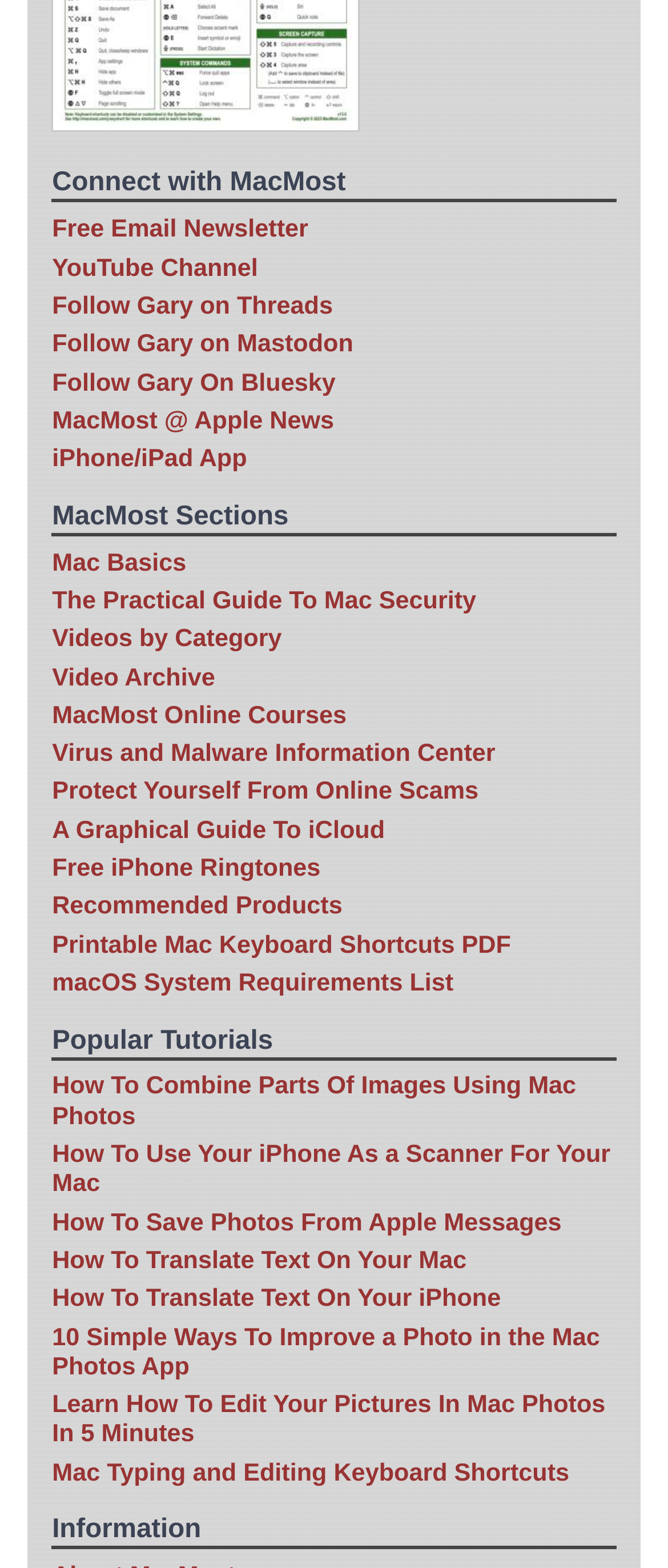What are the different sections available on the website?
Using the image as a reference, deliver a detailed and thorough answer to the question.

The different sections available on the website can be found under the heading 'MacMost Sections', which includes links to 'Mac Basics', 'The Practical Guide To Mac Security', 'Videos by Category', and more.